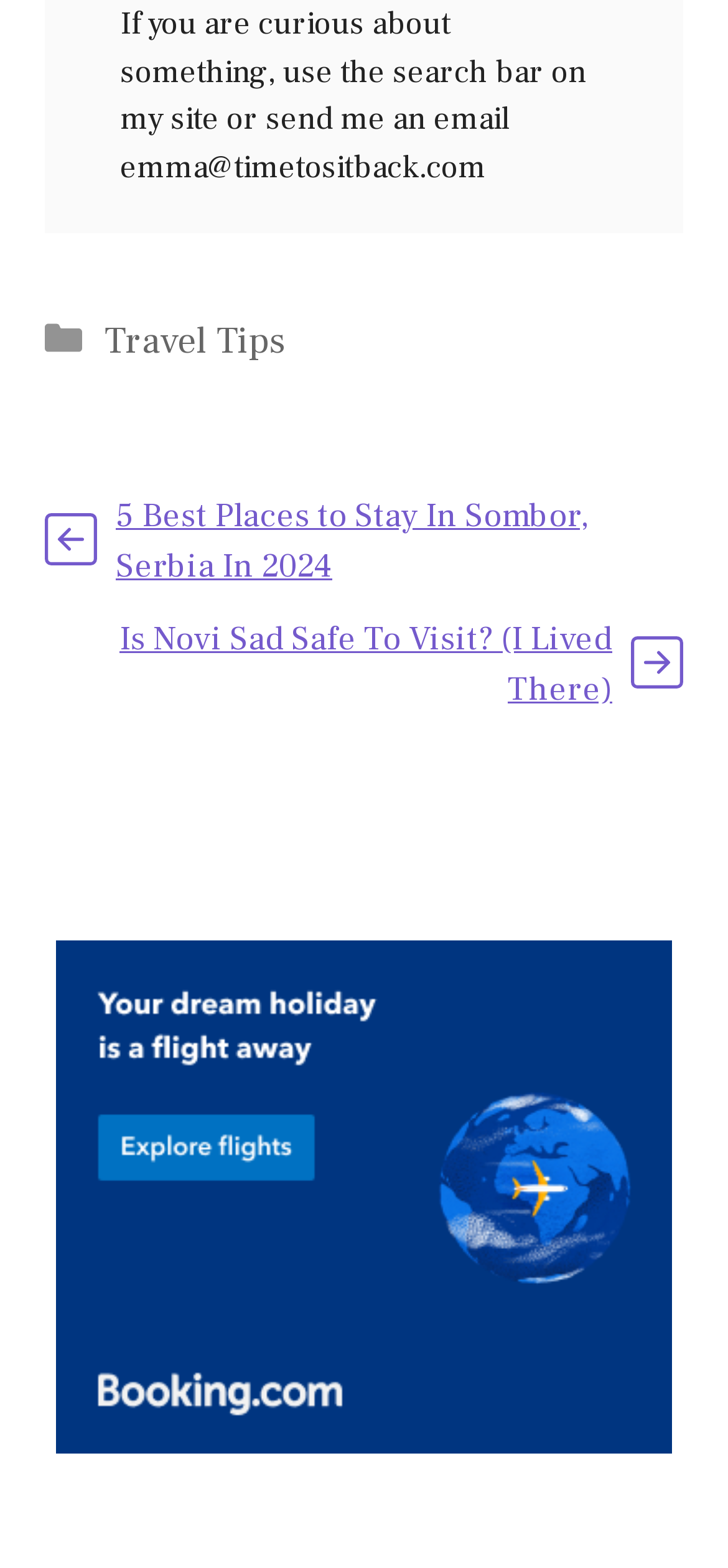Find the bounding box coordinates for the HTML element described as: "alt="Booking.com Search FlightsImage"". The coordinates should consist of four float values between 0 and 1, i.e., [left, top, right, bottom].

[0.077, 0.904, 0.923, 0.935]